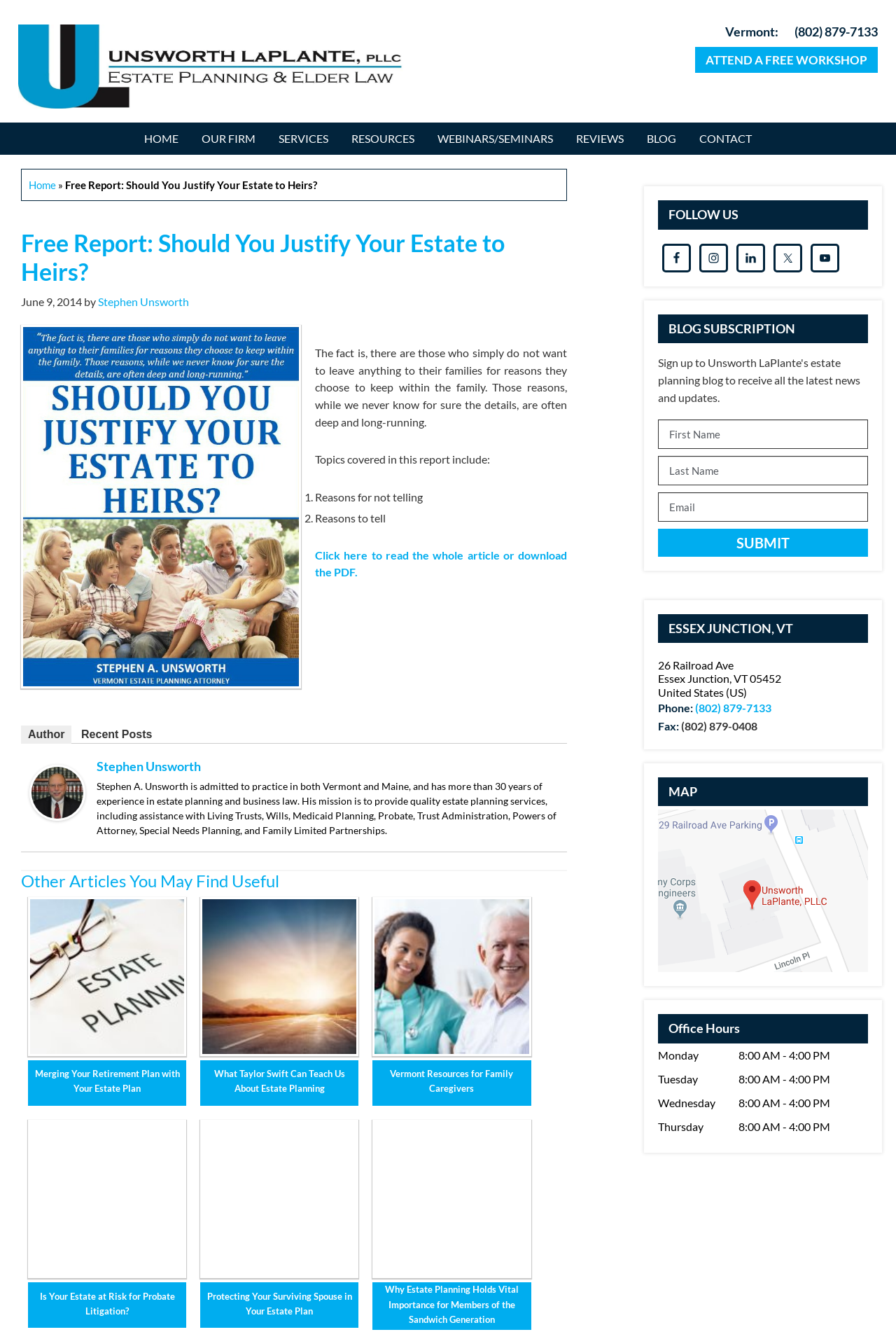How many other articles are listed at the bottom of the webpage?
Using the image as a reference, deliver a detailed and thorough answer to the question.

I counted the number of other articles listed at the bottom of the webpage by looking at the section titled 'Other Articles You May Find Useful' and counting the number of links to different articles, which are 5.